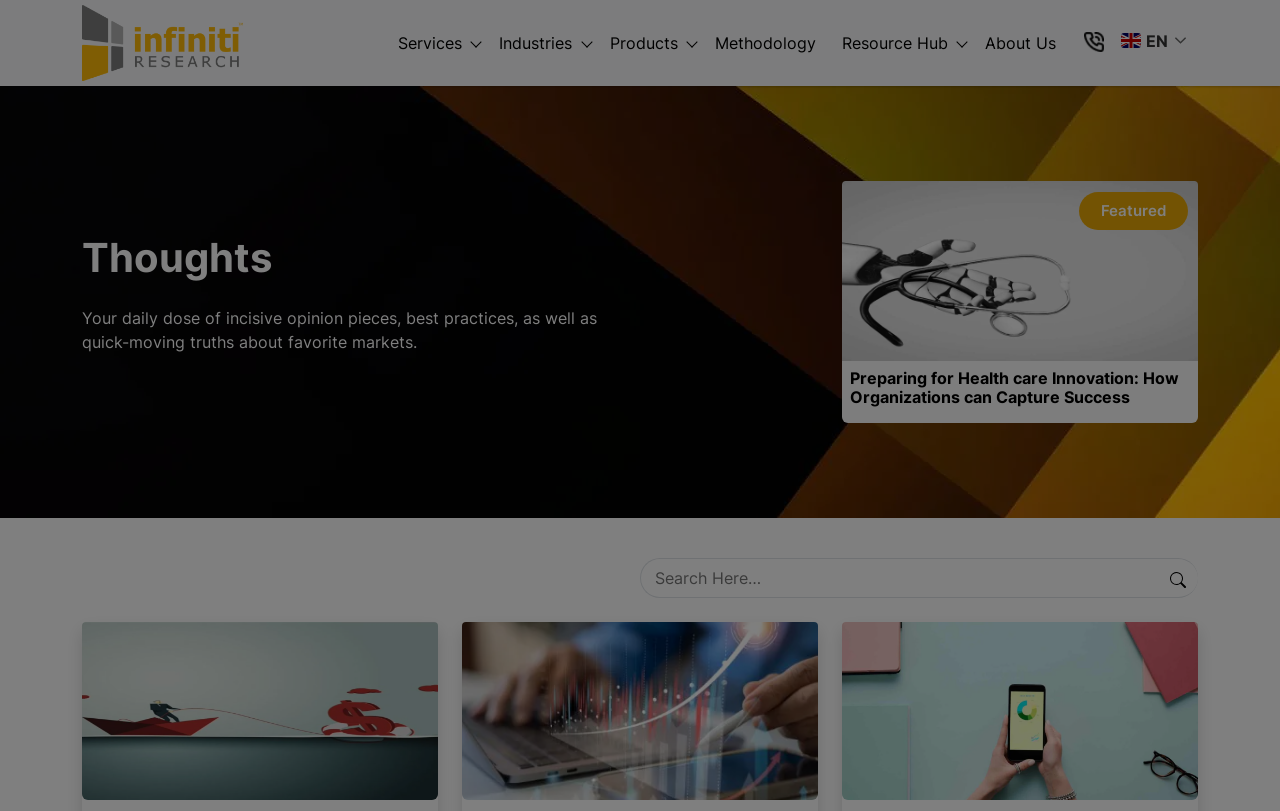Please provide a comprehensive answer to the question based on the screenshot: What is the name of the company?

I inferred this answer by looking at the top navigation menu, where I found a link labeled 'Infiniti website', which suggests that the company name is Infiniti Research.